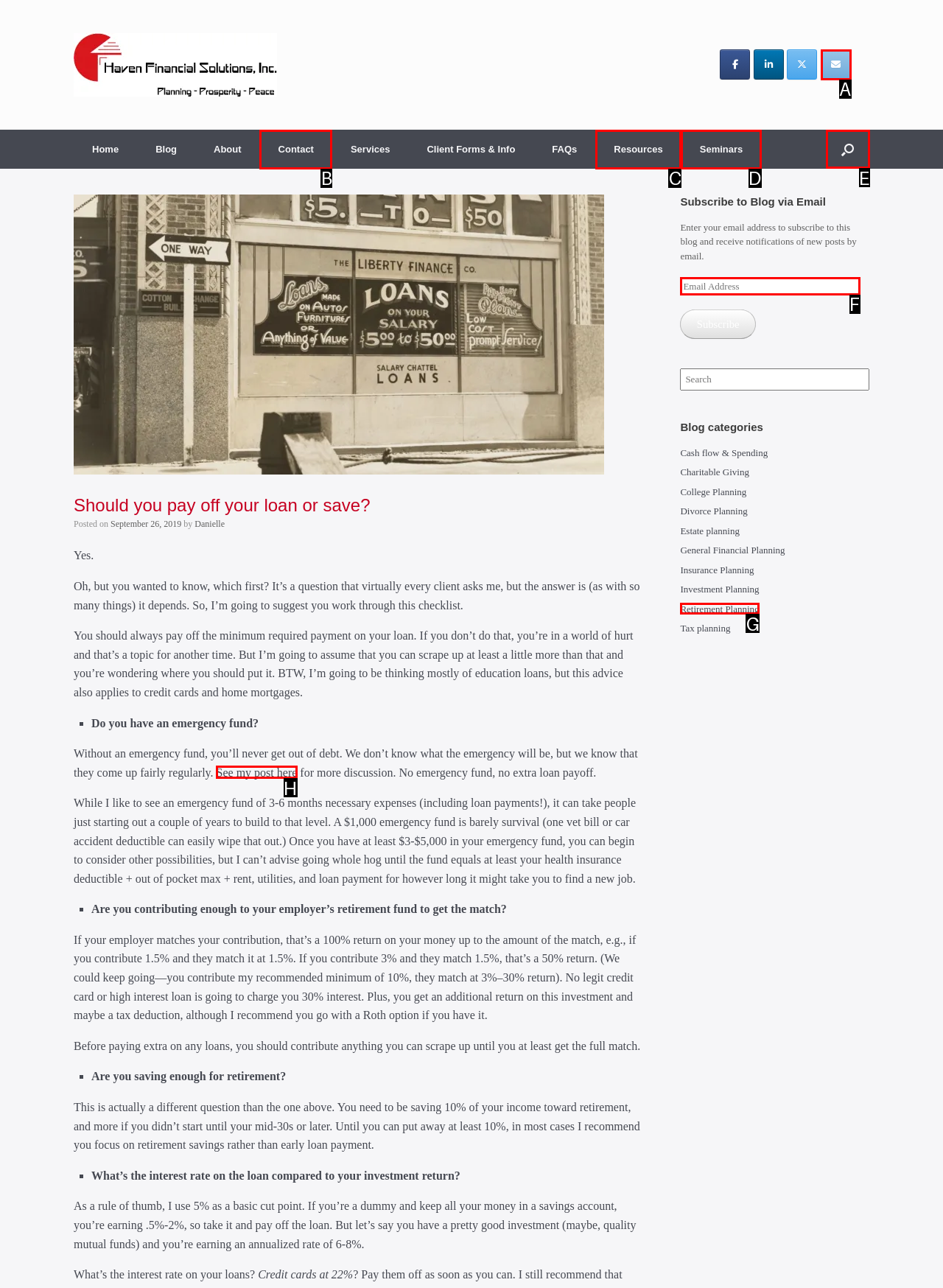Indicate the letter of the UI element that should be clicked to accomplish the task: Search for something. Answer with the letter only.

E